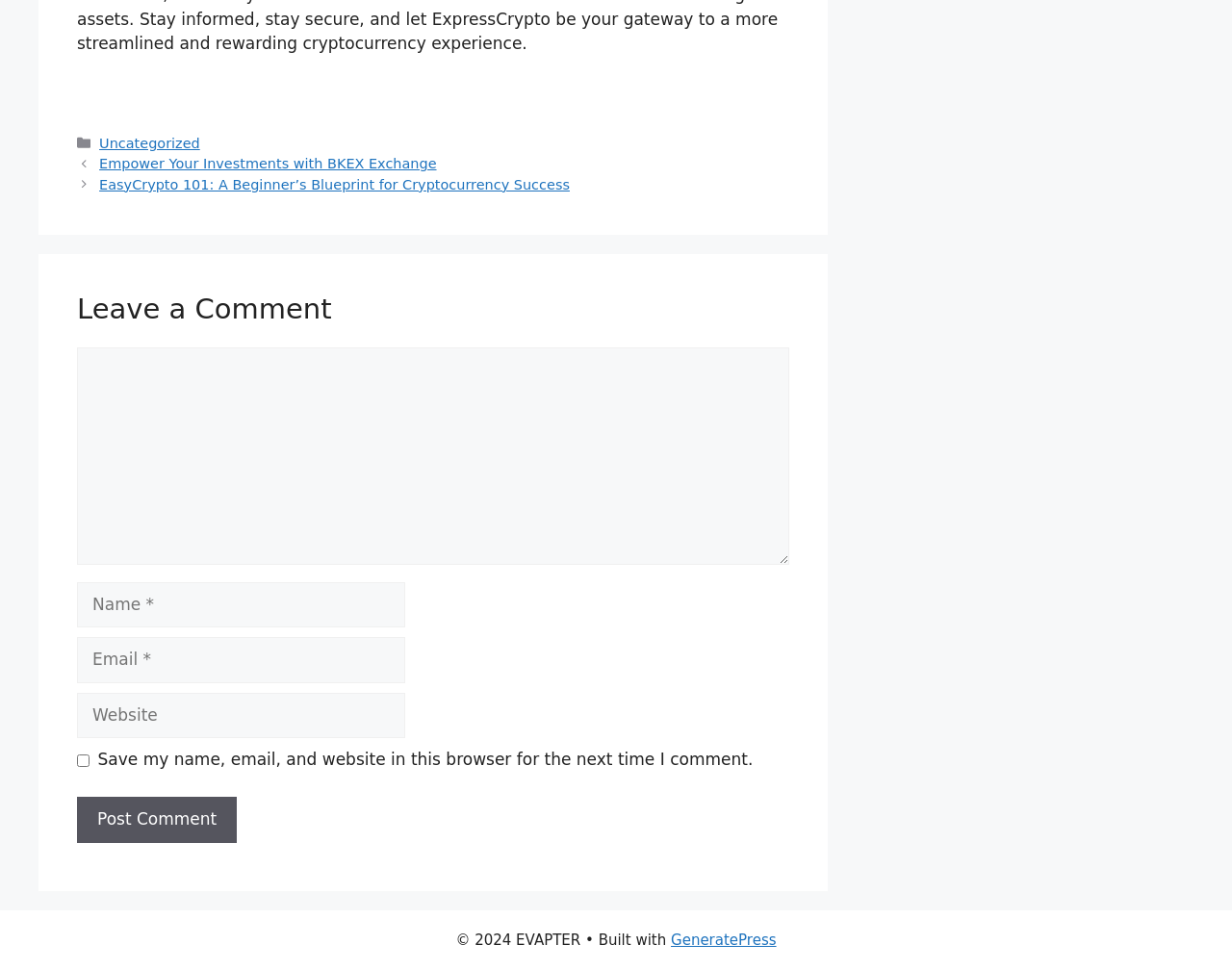Determine the bounding box coordinates of the clickable area required to perform the following instruction: "Enter your name". The coordinates should be represented as four float numbers between 0 and 1: [left, top, right, bottom].

[0.062, 0.6, 0.329, 0.647]